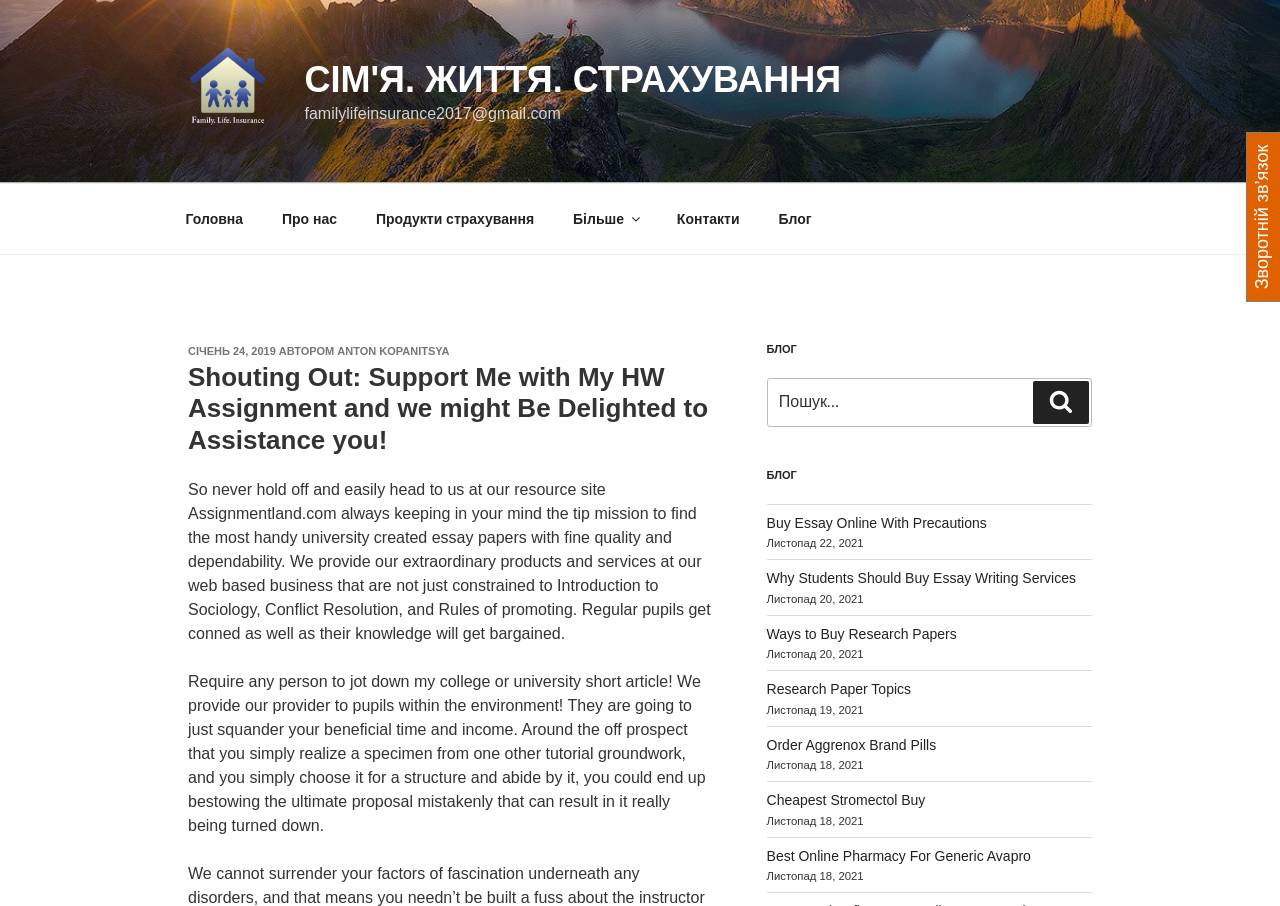What is the category of the blog posts?
Look at the screenshot and provide an in-depth answer.

I found the category of the blog posts by looking at the topics of the blog posts such as 'Buy Essay Online With Precautions', 'Why Students Should Buy Essay Writing Services', and 'Ways to Buy Research Papers' located at the bottom of the webpage.